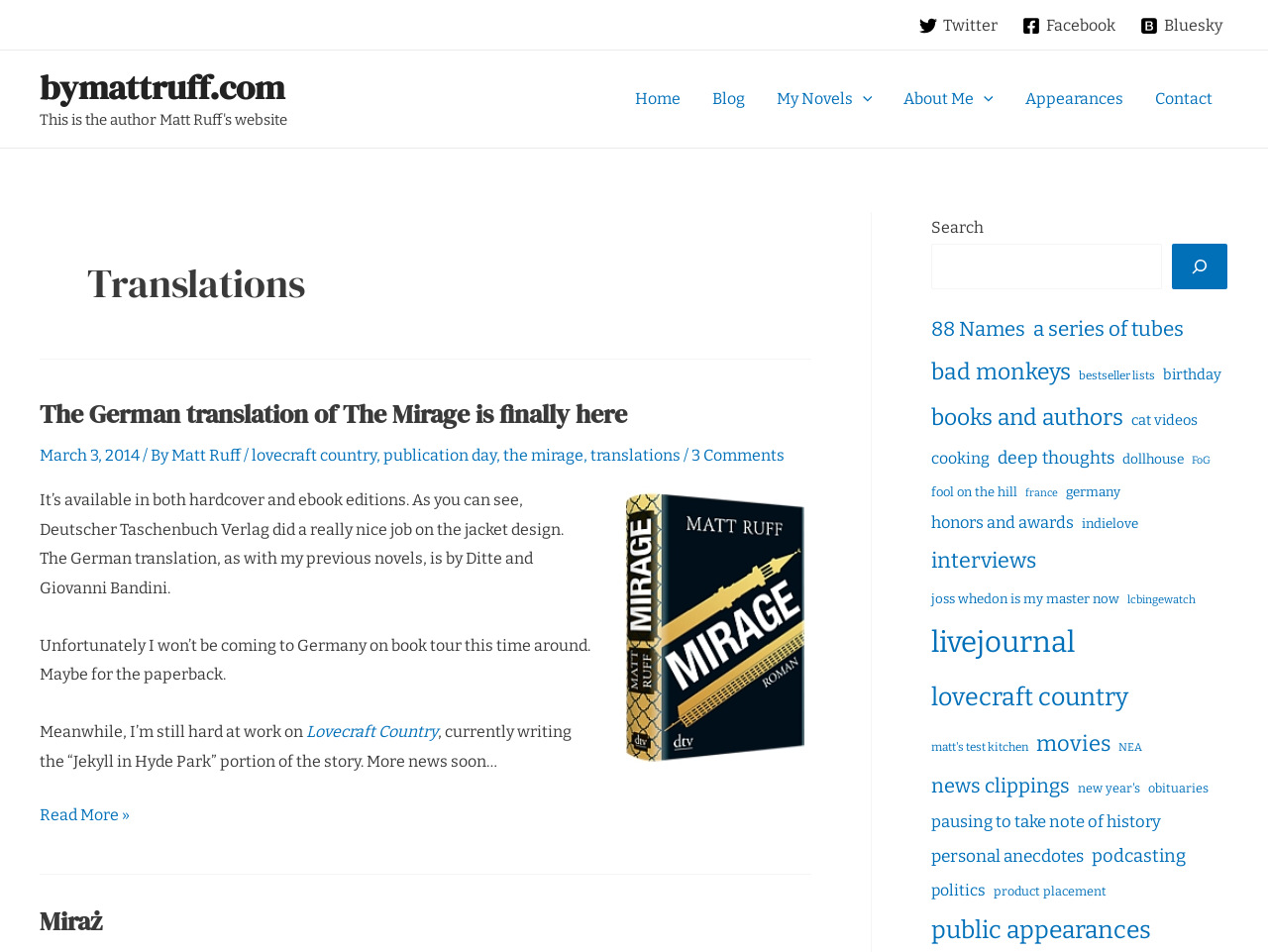Please mark the bounding box coordinates of the area that should be clicked to carry out the instruction: "Click the 'Log In' link".

None